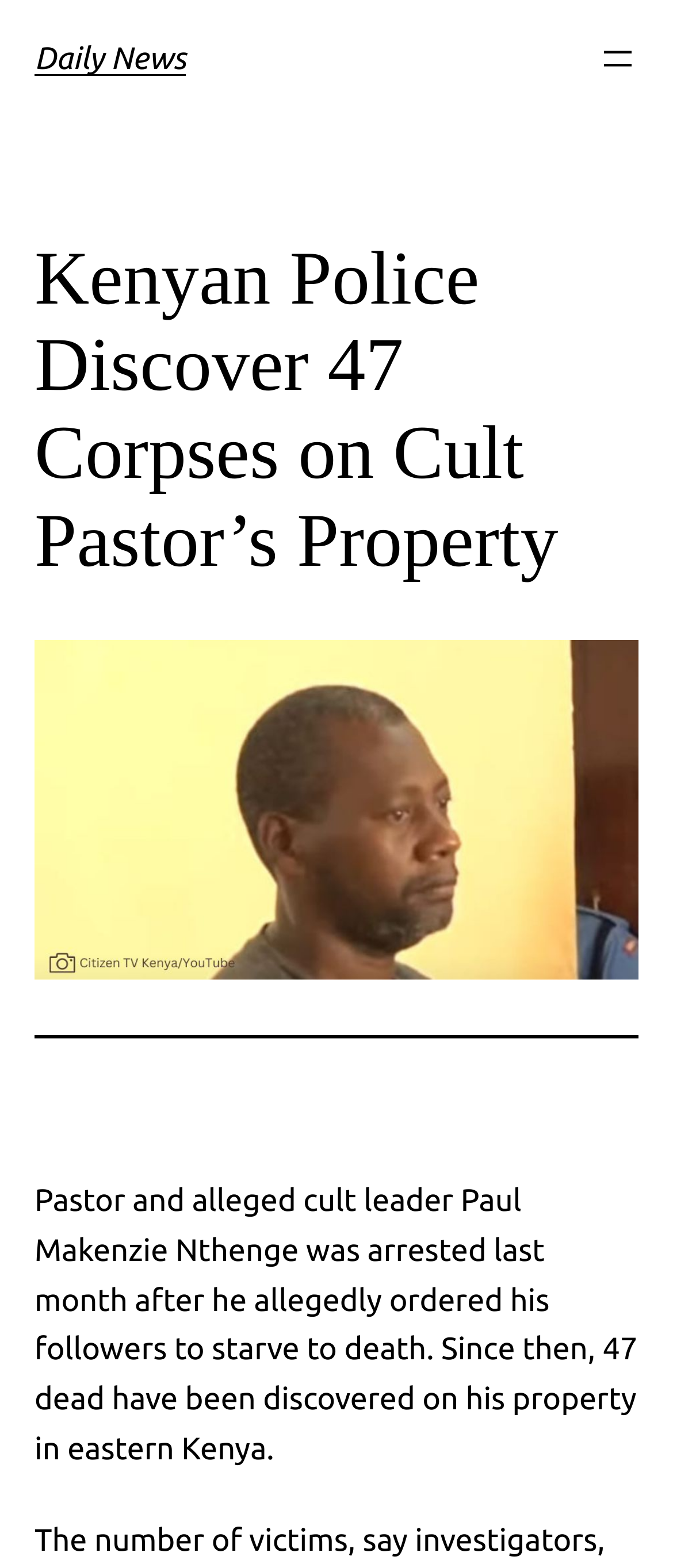What is the occupation of Paul Makenzie Nthenge?
Based on the content of the image, thoroughly explain and answer the question.

Based on the text, 'Pastor and alleged cult leader Paul Makenzie Nthenge was arrested last month...', it can be inferred that Paul Makenzie Nthenge is a pastor.